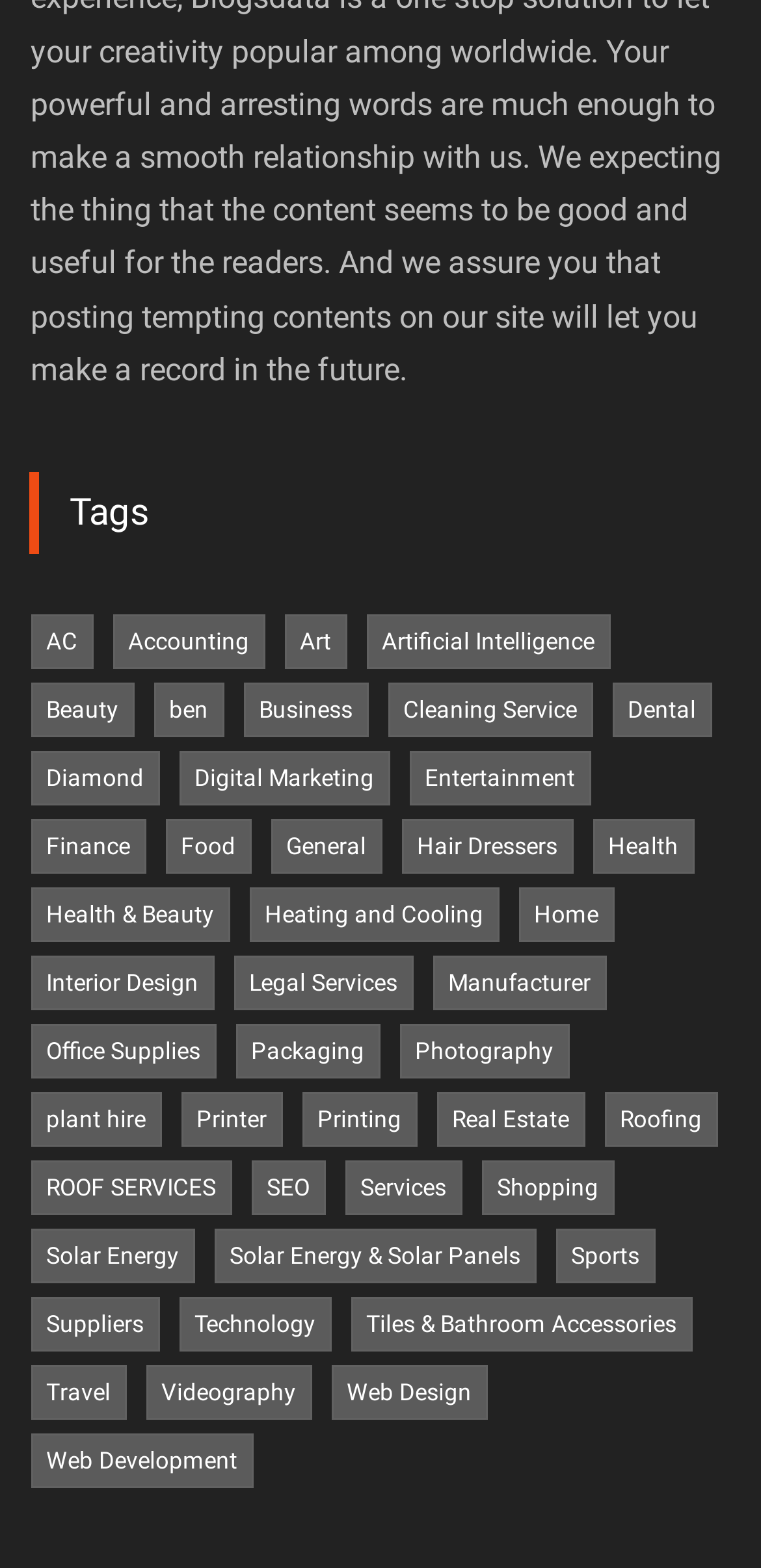Determine the bounding box coordinates for the clickable element to execute this instruction: "Browse Office Supplies". Provide the coordinates as four float numbers between 0 and 1, i.e., [left, top, right, bottom].

[0.04, 0.653, 0.284, 0.688]